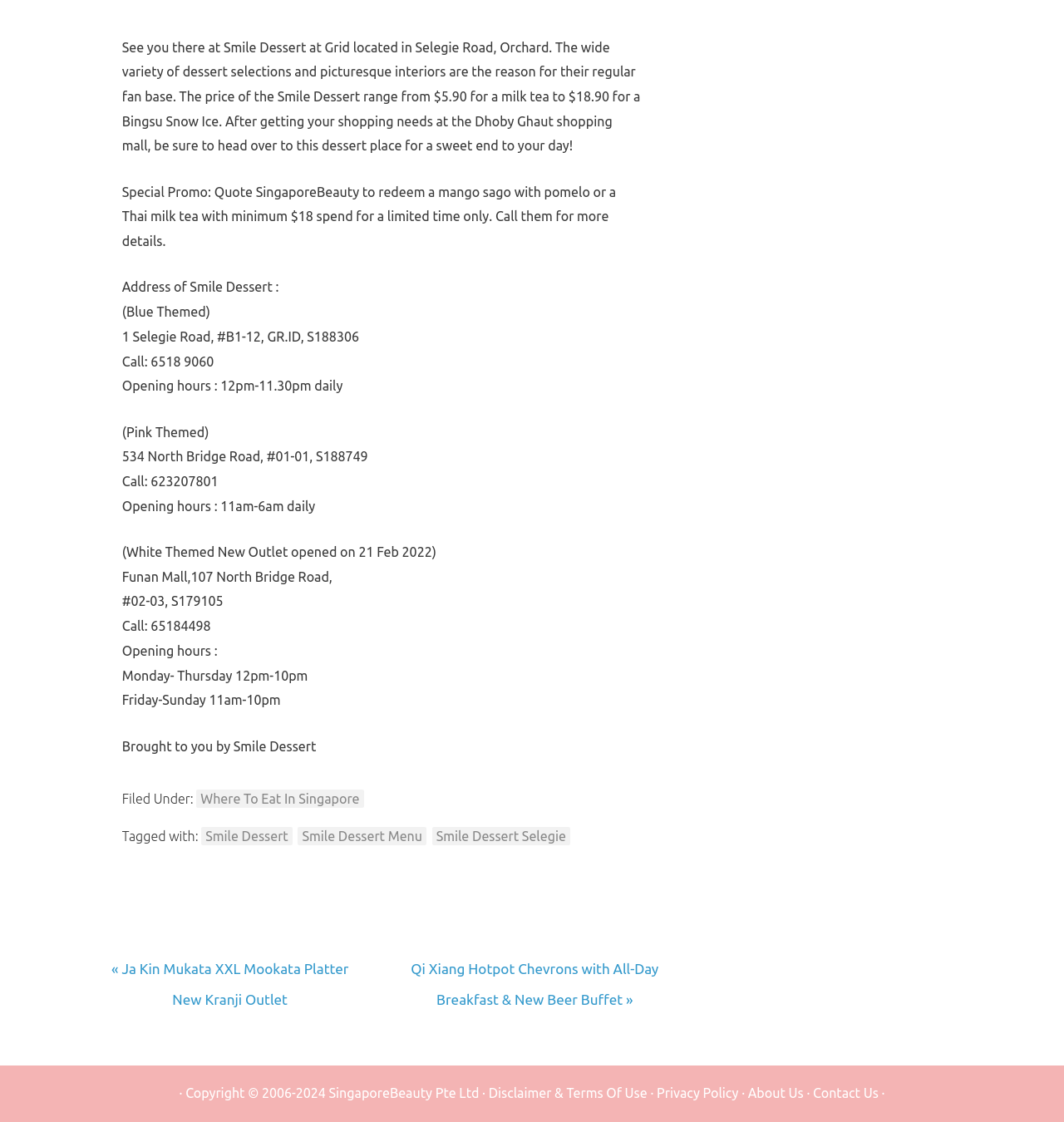Please identify the bounding box coordinates of the element I should click to complete this instruction: 'Go to 'Smile Dessert Selegie''. The coordinates should be given as four float numbers between 0 and 1, like this: [left, top, right, bottom].

[0.406, 0.737, 0.536, 0.753]